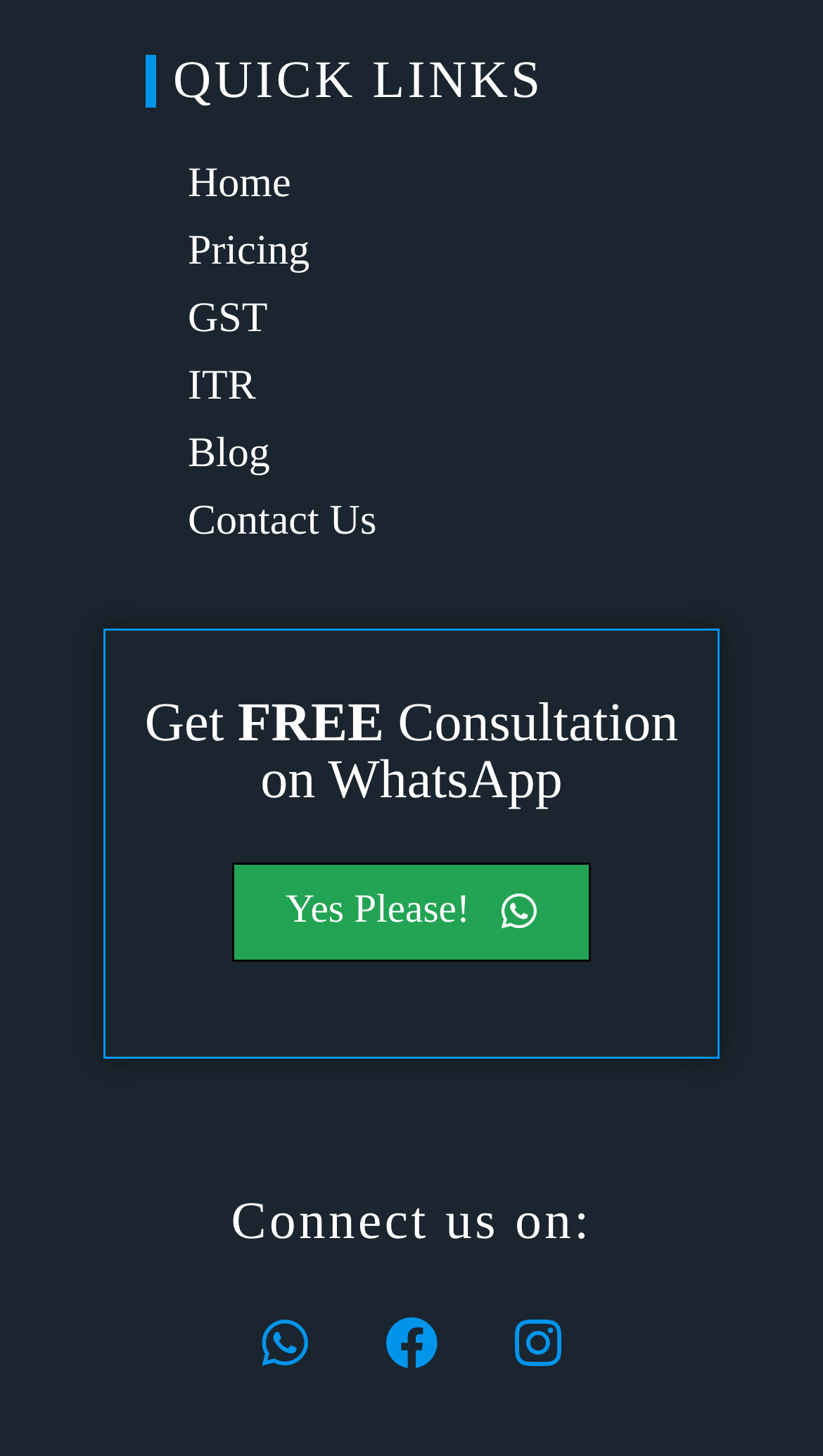What is the topic of the free consultation?
From the screenshot, supply a one-word or short-phrase answer.

GST or ITR